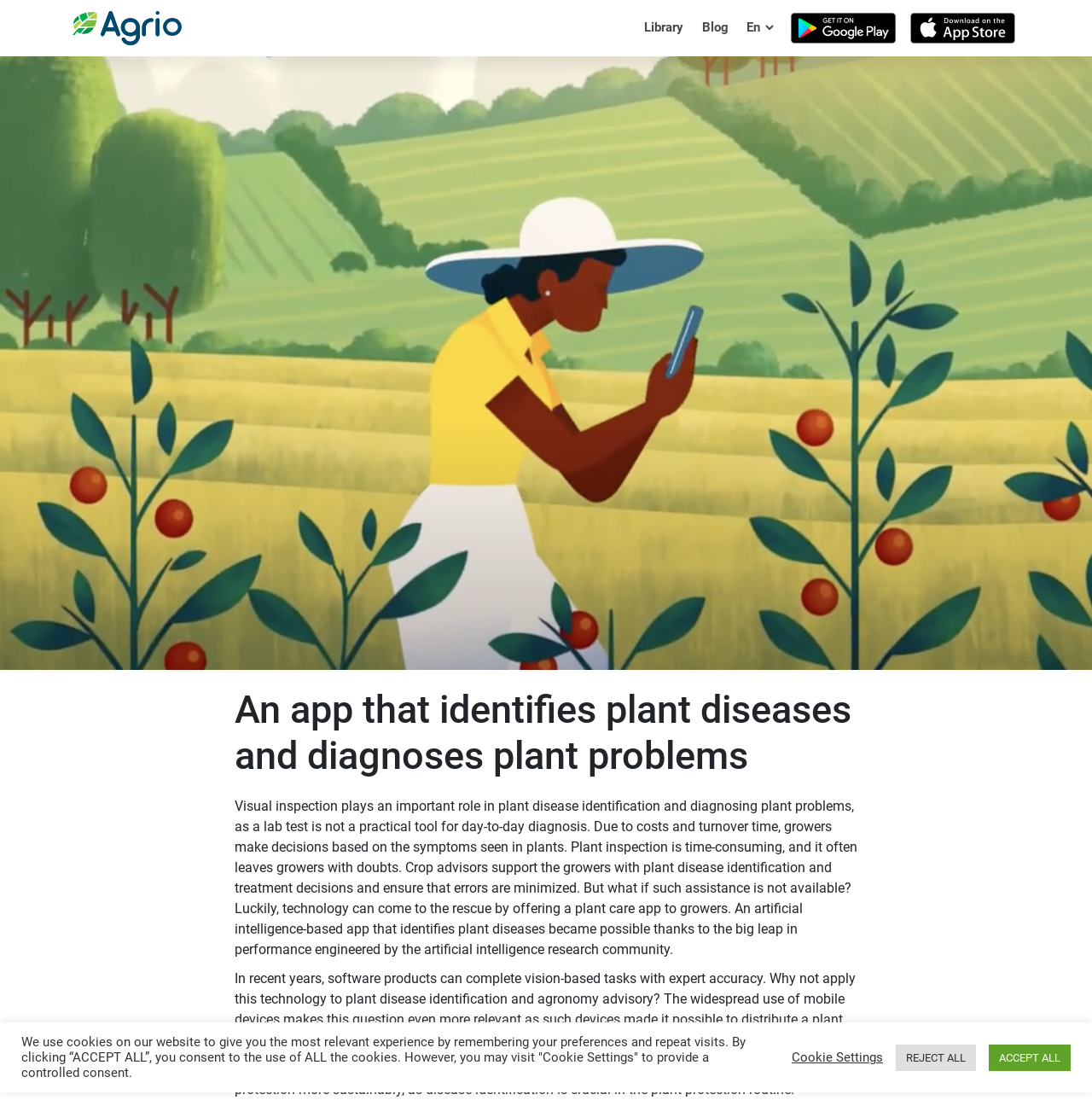Respond with a single word or phrase to the following question: What is the purpose of Agrio?

Diagnose plant problems